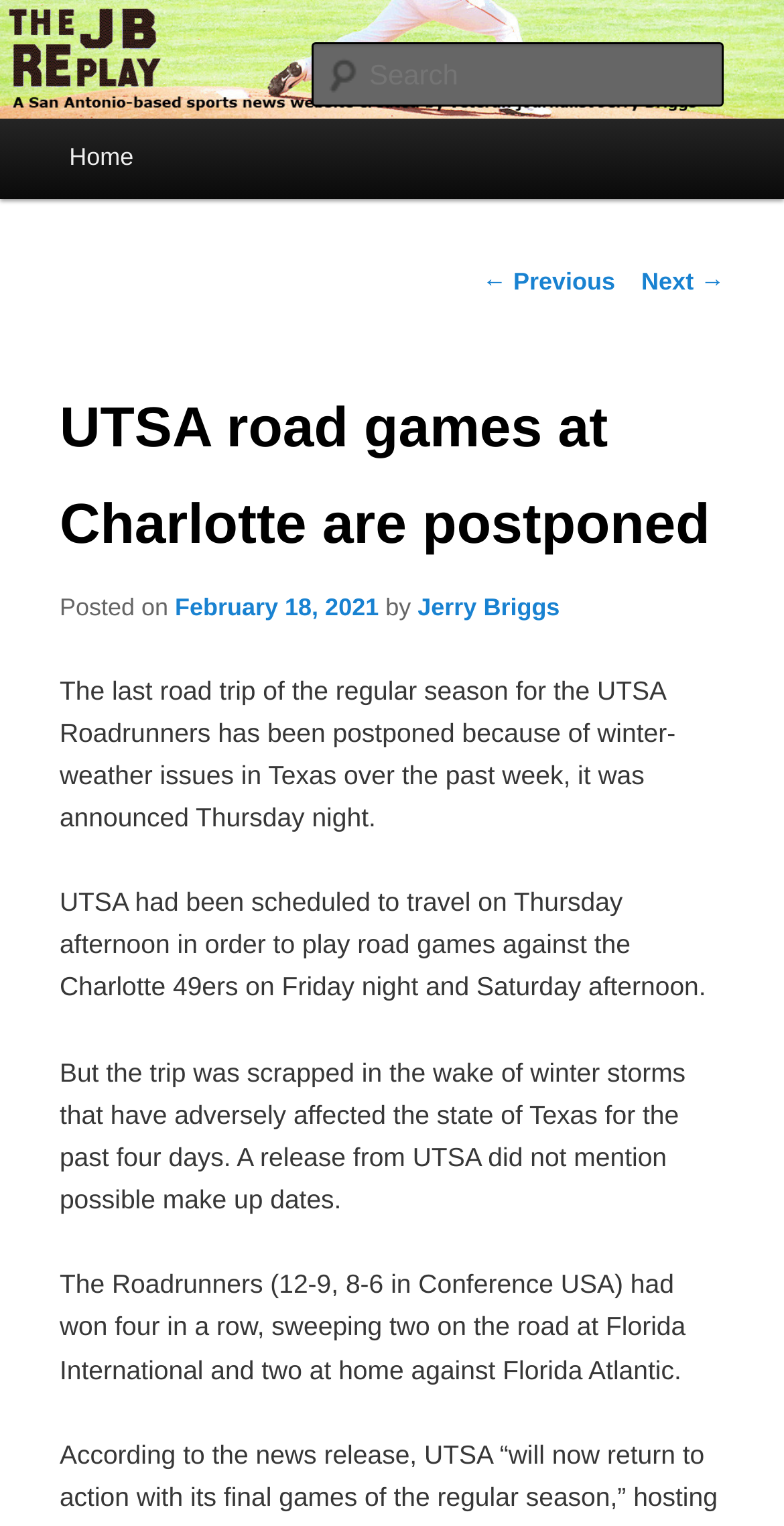What is the current record of the UTSA Roadrunners?
Please analyze the image and answer the question with as much detail as possible.

I found the answer by reading the text that mentions the team's record, which is 'The Roadrunners (12-9, 8-6 in Conference USA) had won four in a row...'.